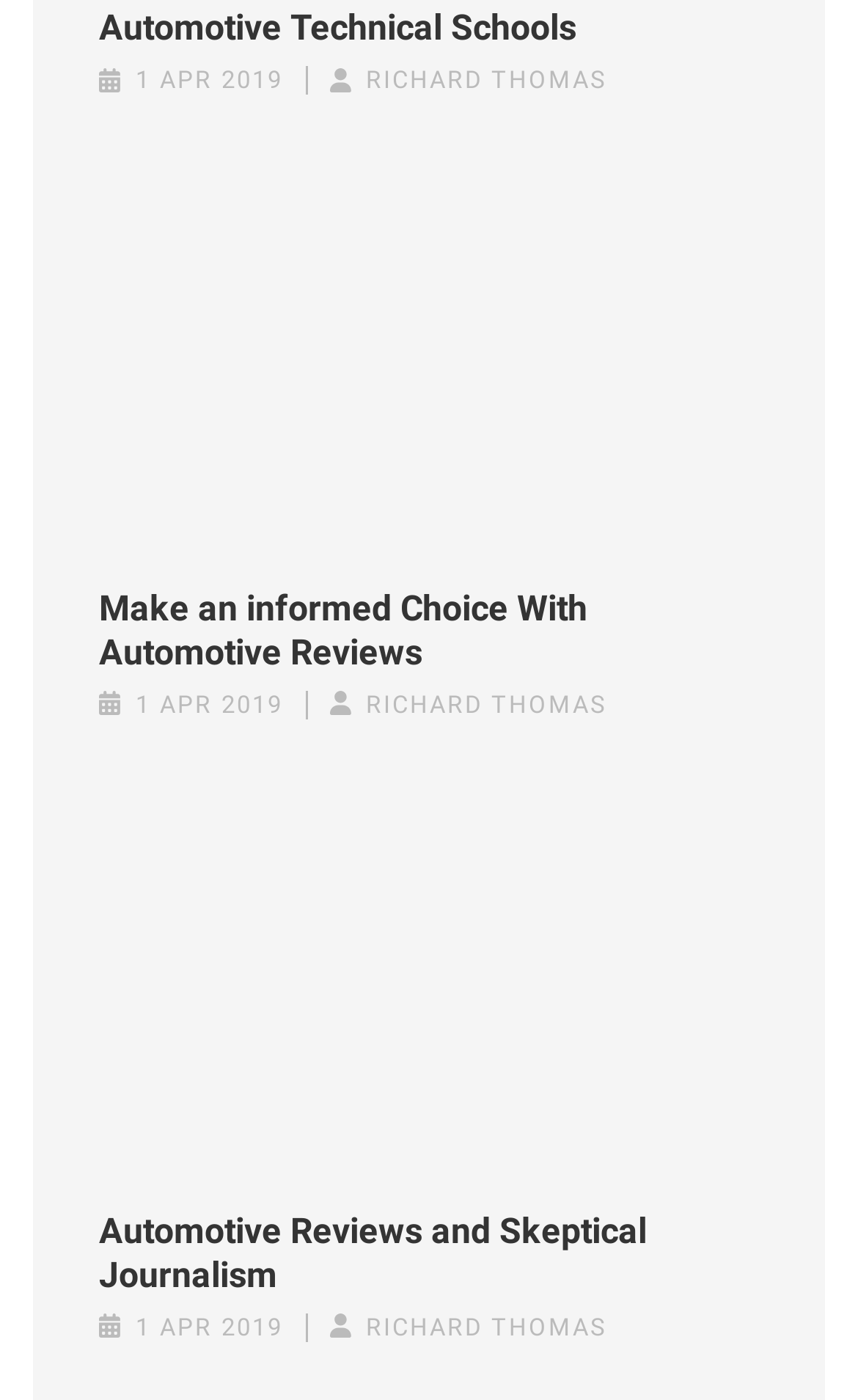Locate the bounding box coordinates of the clickable element to fulfill the following instruction: "Read 'Make an informed Choice With Automotive Reviews'". Provide the coordinates as four float numbers between 0 and 1 in the format [left, top, right, bottom].

[0.115, 0.419, 0.885, 0.482]